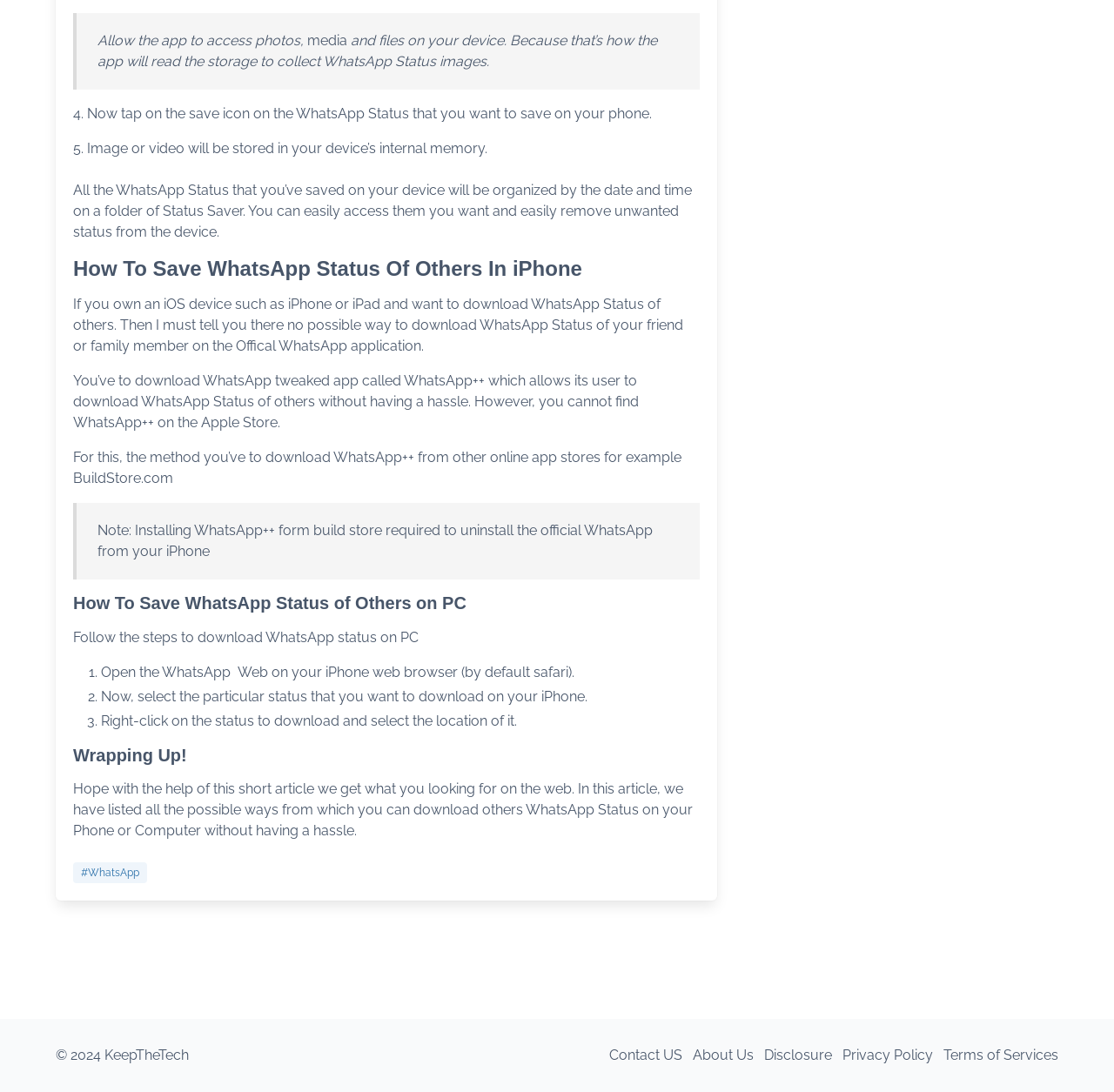Please determine the bounding box coordinates, formatted as (top-left x, top-left y, bottom-right x, bottom-right y), with all values as floating point numbers between 0 and 1. Identify the bounding box of the region described as: Terms of Services

[0.847, 0.946, 0.959, 0.988]